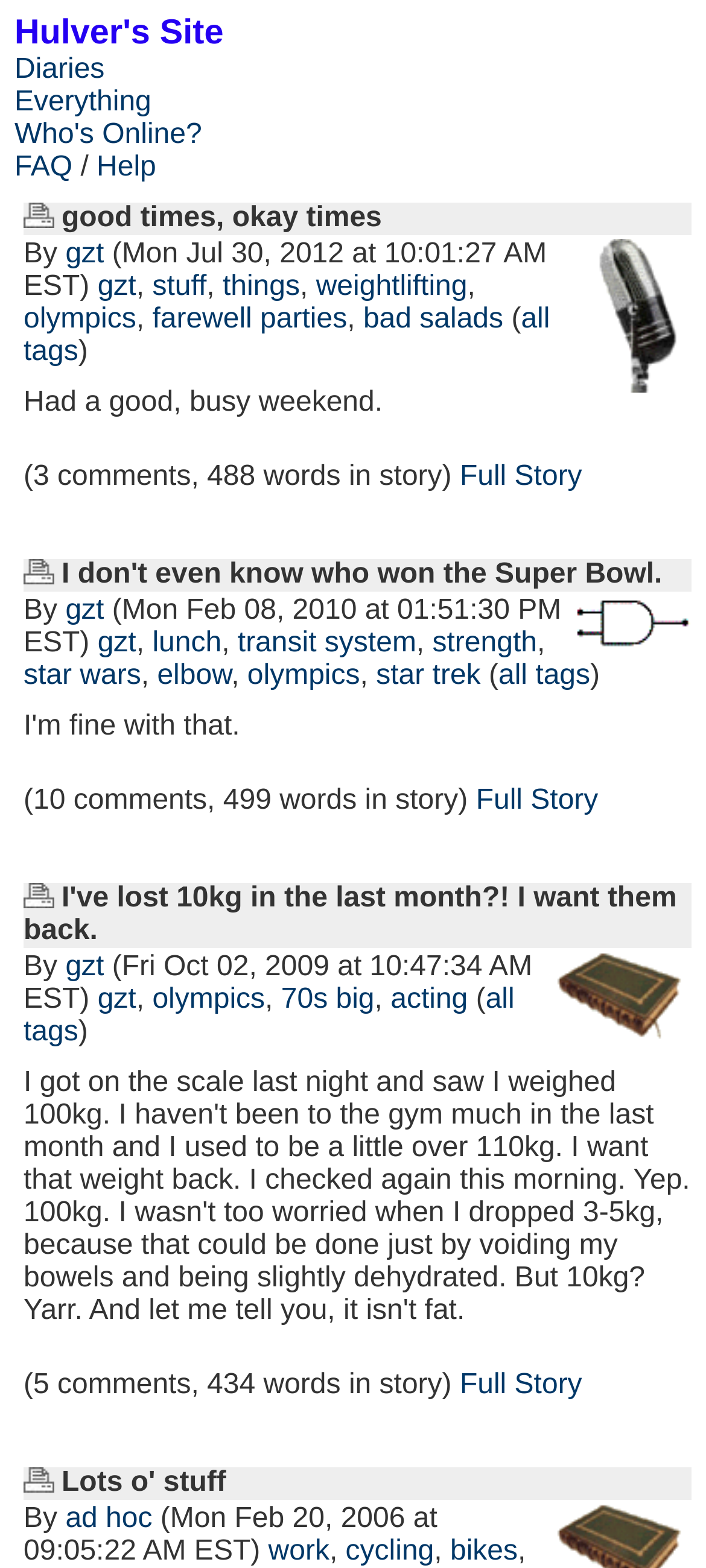Find the bounding box coordinates for the HTML element described in this sentence: "Full Story". Provide the coordinates as four float numbers between 0 and 1, in the format [left, top, right, bottom].

[0.651, 0.294, 0.824, 0.314]